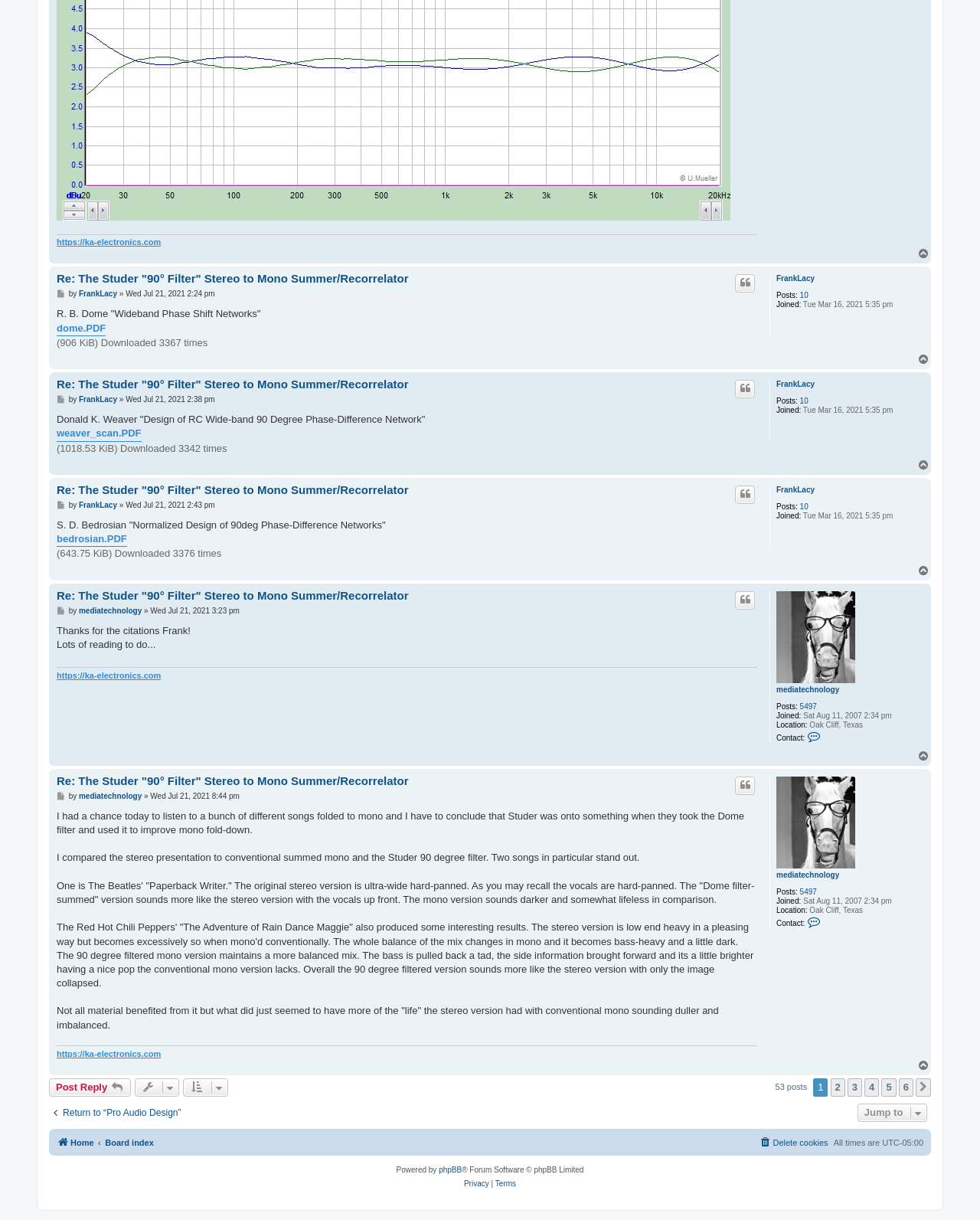Identify the coordinates of the bounding box for the element that must be clicked to accomplish the instruction: "View the post by FrankLacy".

[0.08, 0.238, 0.12, 0.245]